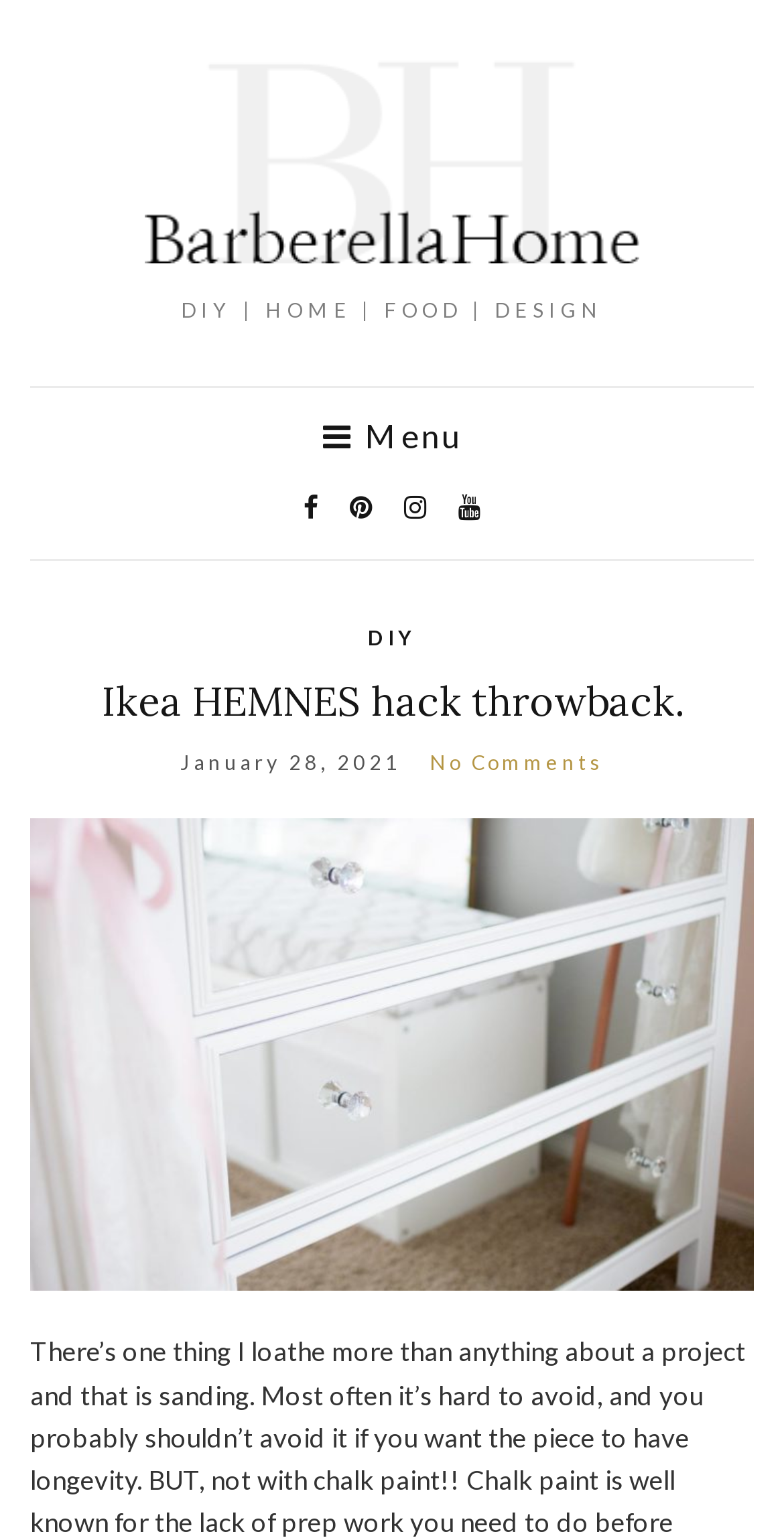What is the name of the website?
Please provide a single word or phrase in response based on the screenshot.

BarberellaHome